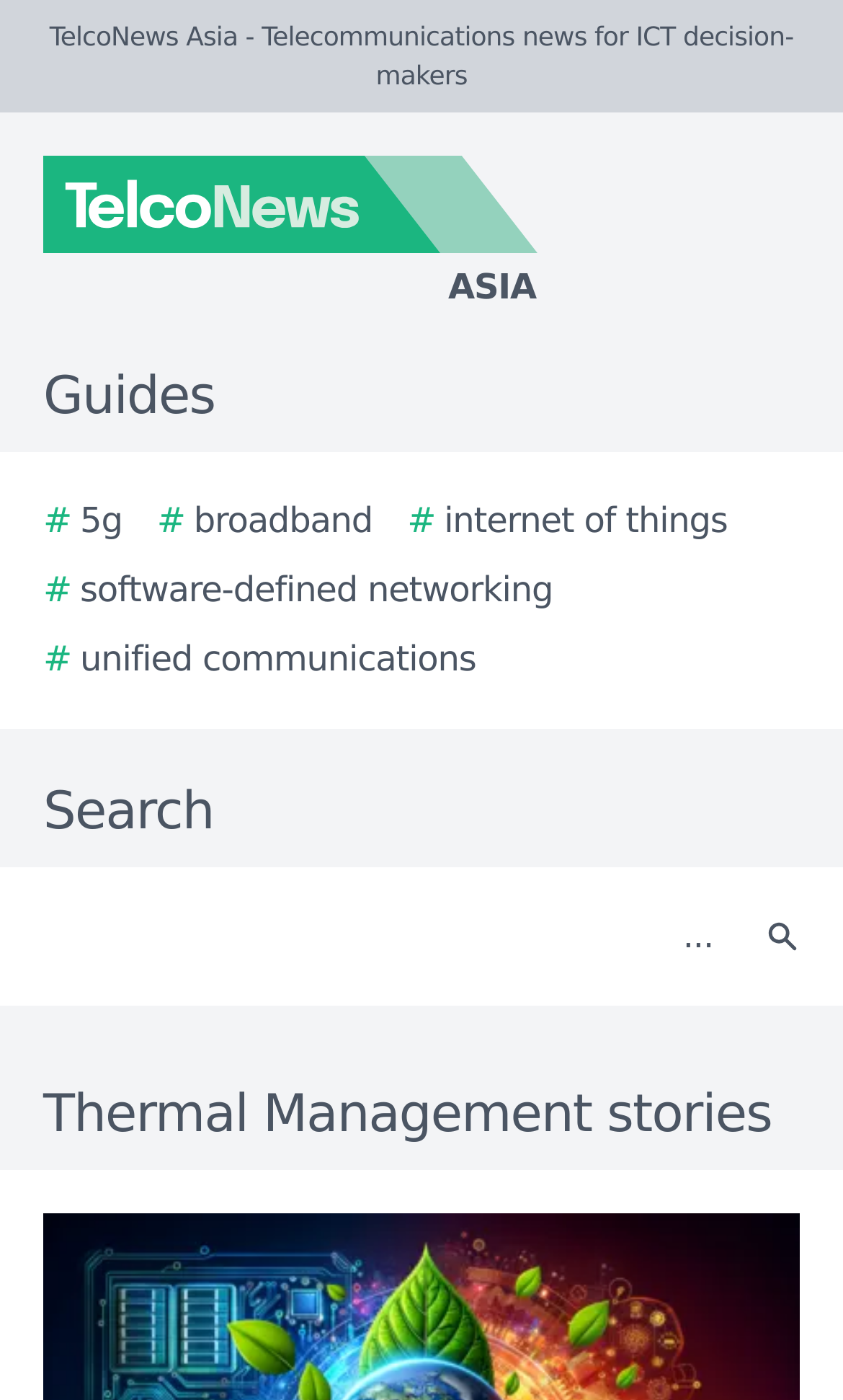Find the bounding box of the UI element described as: "Terms". The bounding box coordinates should be given as four float values between 0 and 1, i.e., [left, top, right, bottom].

None